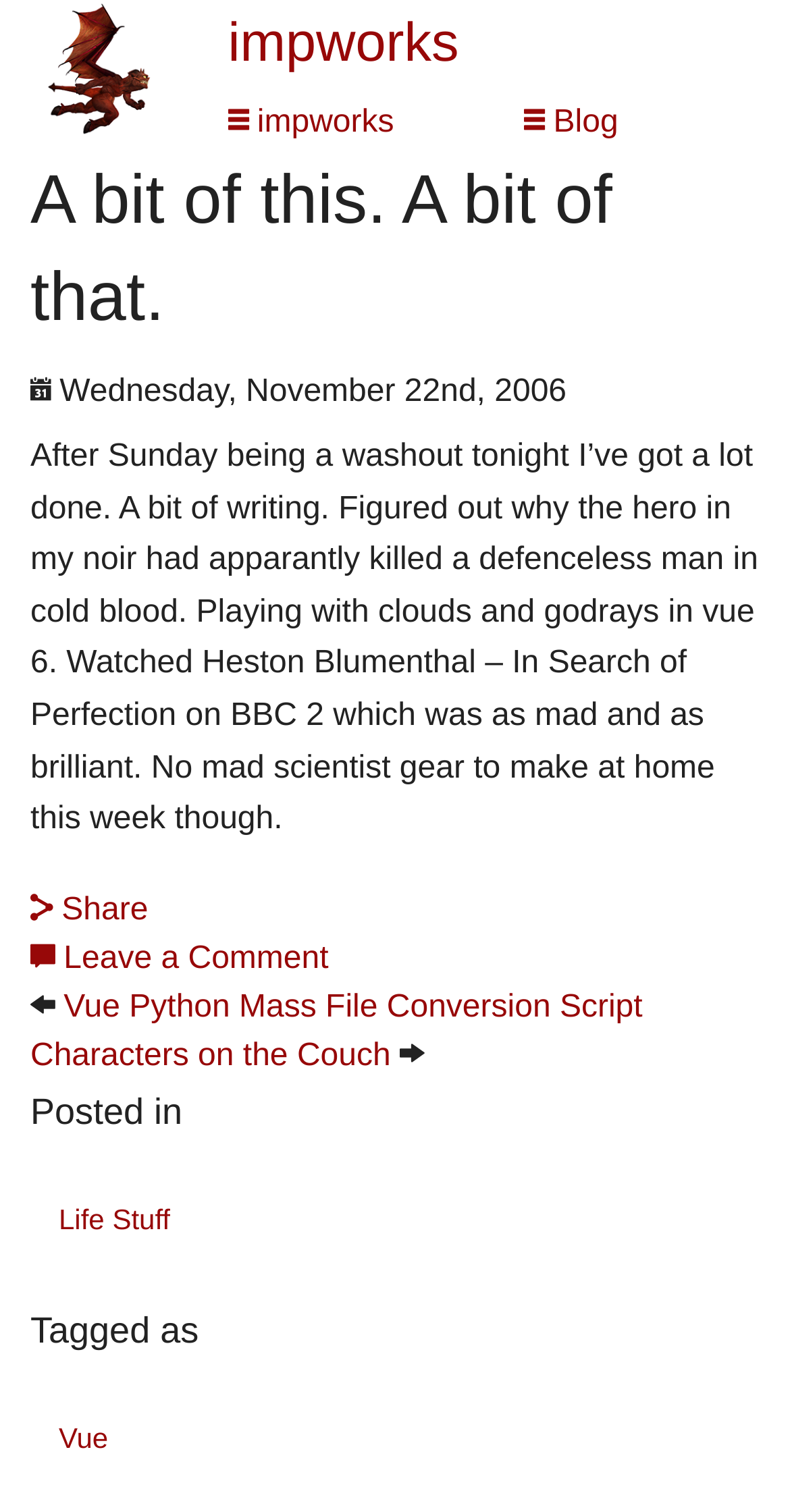What is the author's activity mentioned in the blog post?
We need a detailed and meticulous answer to the question.

The author's activity mentioned in the blog post is writing, which is mentioned in the text 'After Sunday being a washout tonight I’ve got a lot done. A bit of writing...' within the article element with bounding box coordinates [0.038, 0.285, 0.962, 0.559].